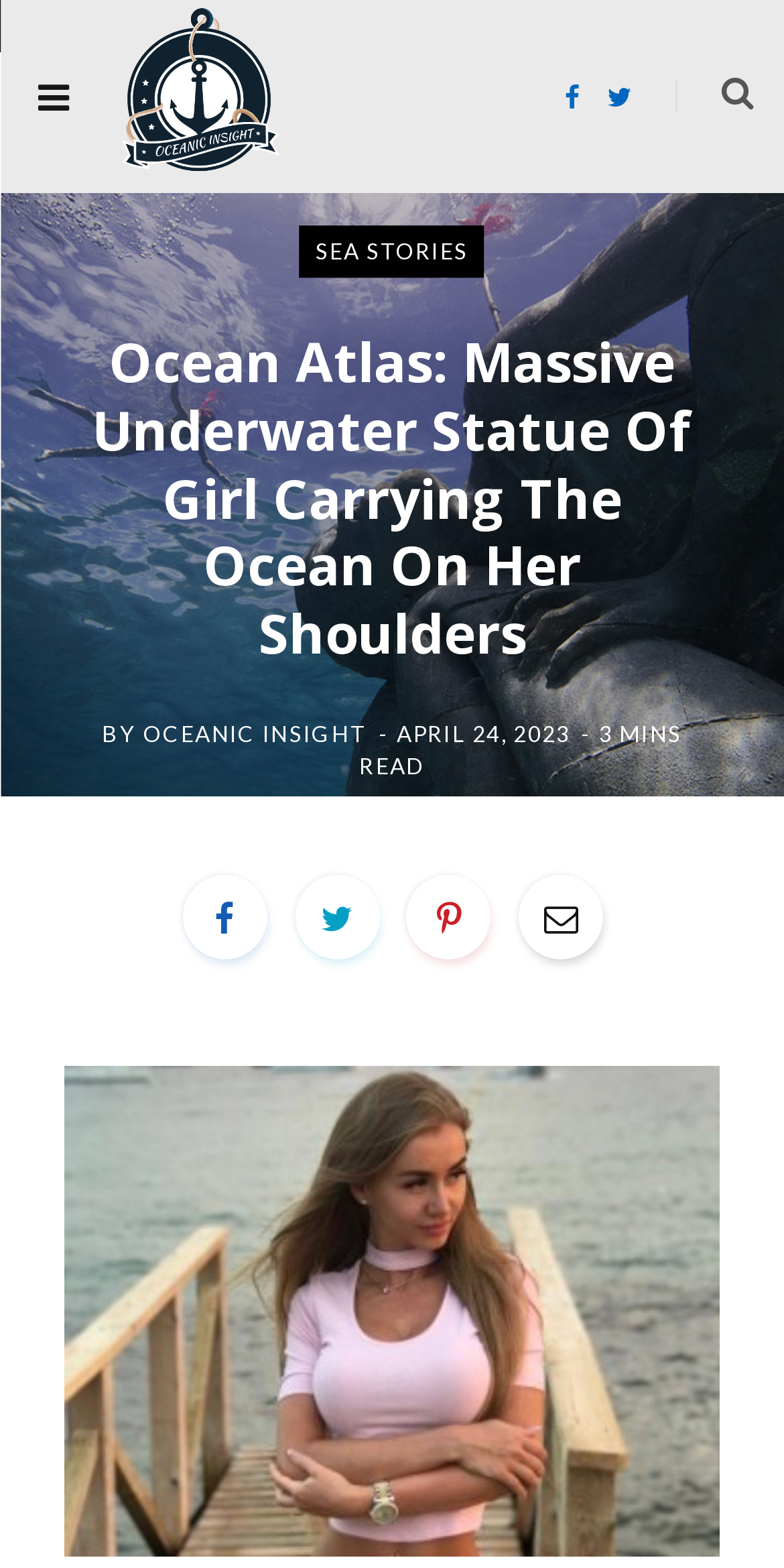Determine the bounding box for the described HTML element: "Sea Stories". Ensure the coordinates are four float numbers between 0 and 1 in the format [left, top, right, bottom].

[0.382, 0.144, 0.618, 0.177]